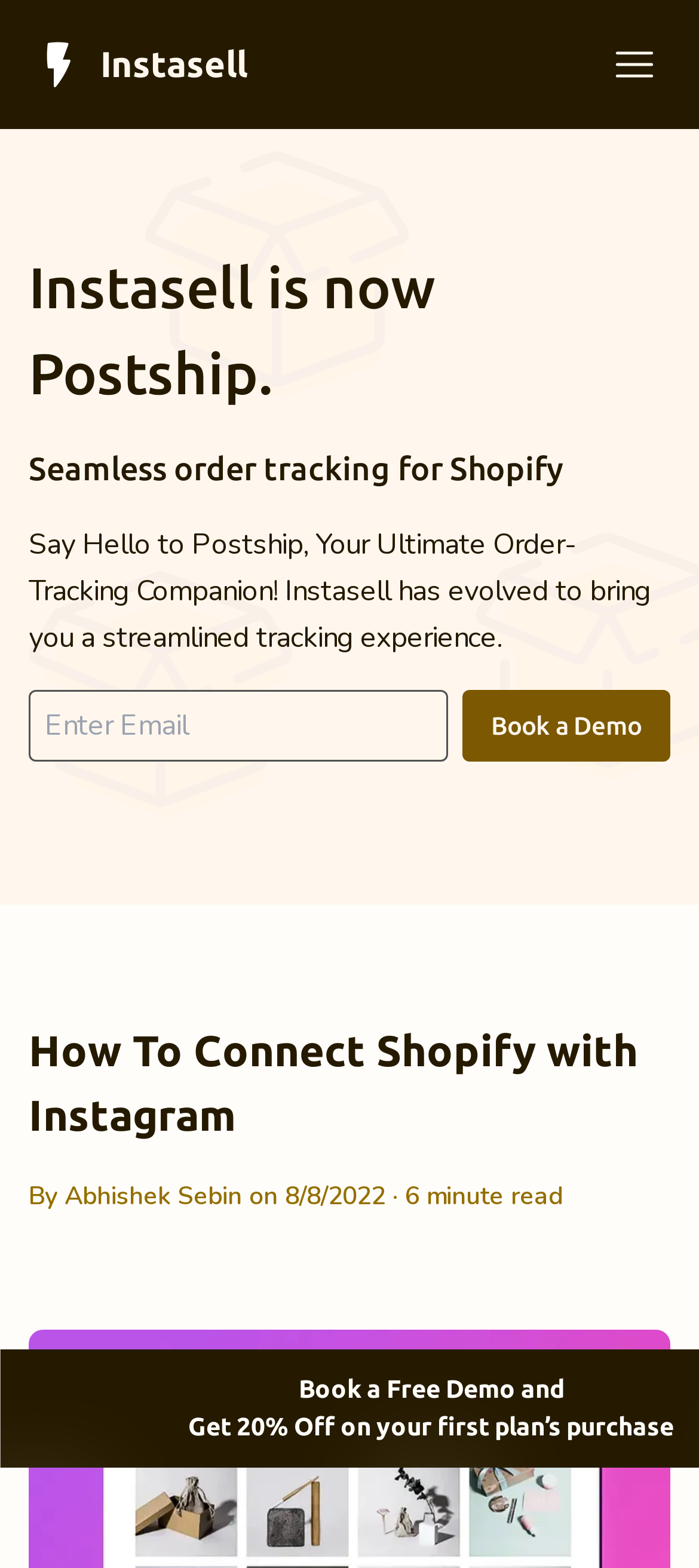Given the element description "Pricing" in the screenshot, predict the bounding box coordinates of that UI element.

[0.436, 0.201, 0.564, 0.224]